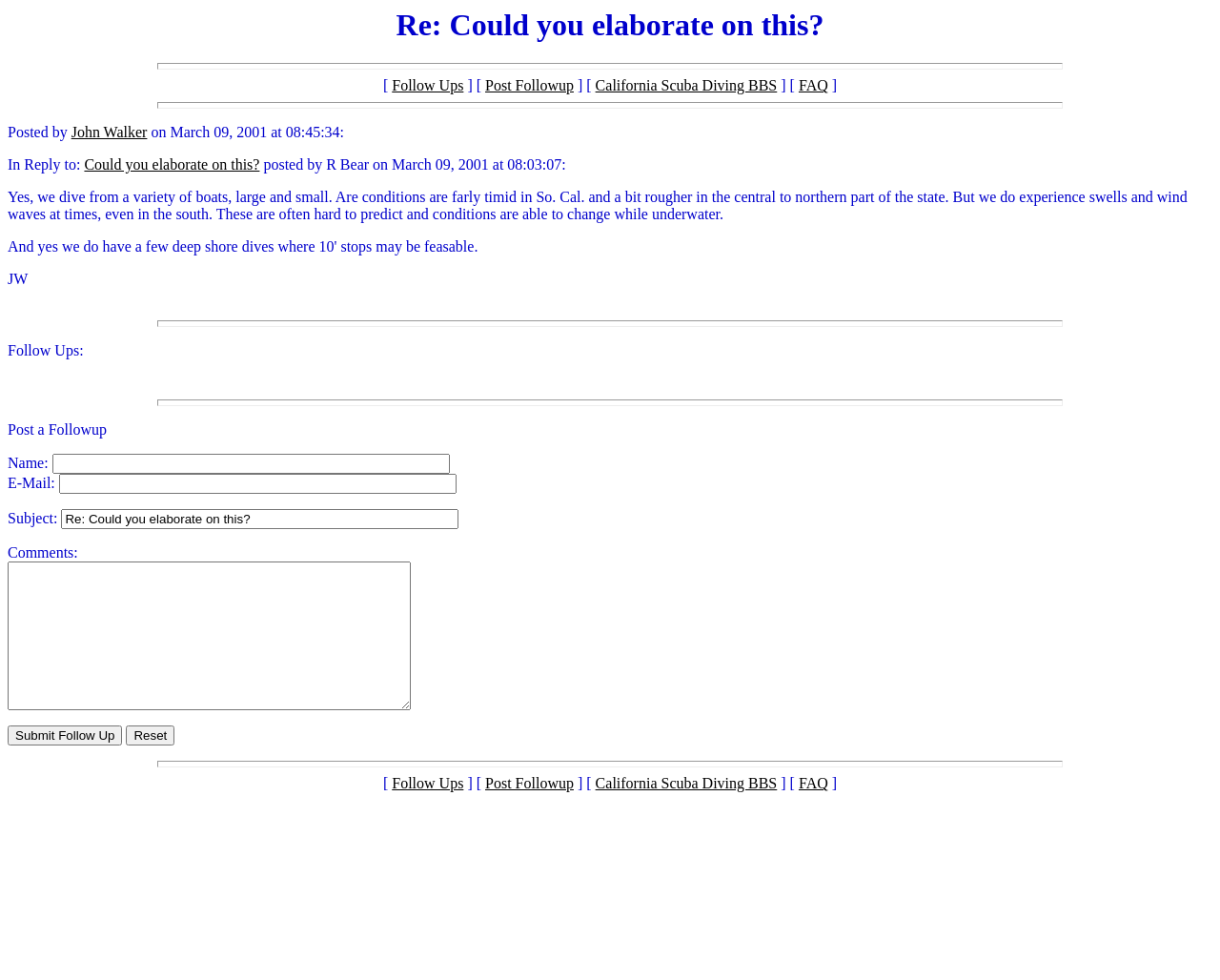Provide a thorough summary of the webpage.

This webpage appears to be a forum post or discussion thread. At the top, there is a heading that reads "Re: Could you elaborate on this?" which is also the title of the page. Below the heading, there are several links and text elements, including "Follow Ups", "Post Followup", "California Scuba Diving BBS", and "FAQ", which are likely navigation links.

The main content of the page is a post from a user named John Walker, who replied to a previous post from R Bear. The post is dated March 09, 2001, and includes a block of text that discusses scuba diving conditions in Southern California.

Below the post, there is a section that allows users to post a follow-up response. This section includes several form fields, including name, email, subject, and comments, as well as two buttons to submit or reset the form.

There are several horizontal separator lines throughout the page, which divide the different sections of content. At the bottom of the page, there is a repeat of the navigation links from the top of the page. Overall, the page has a simple and functional design, with a focus on displaying and facilitating discussion around the forum post.